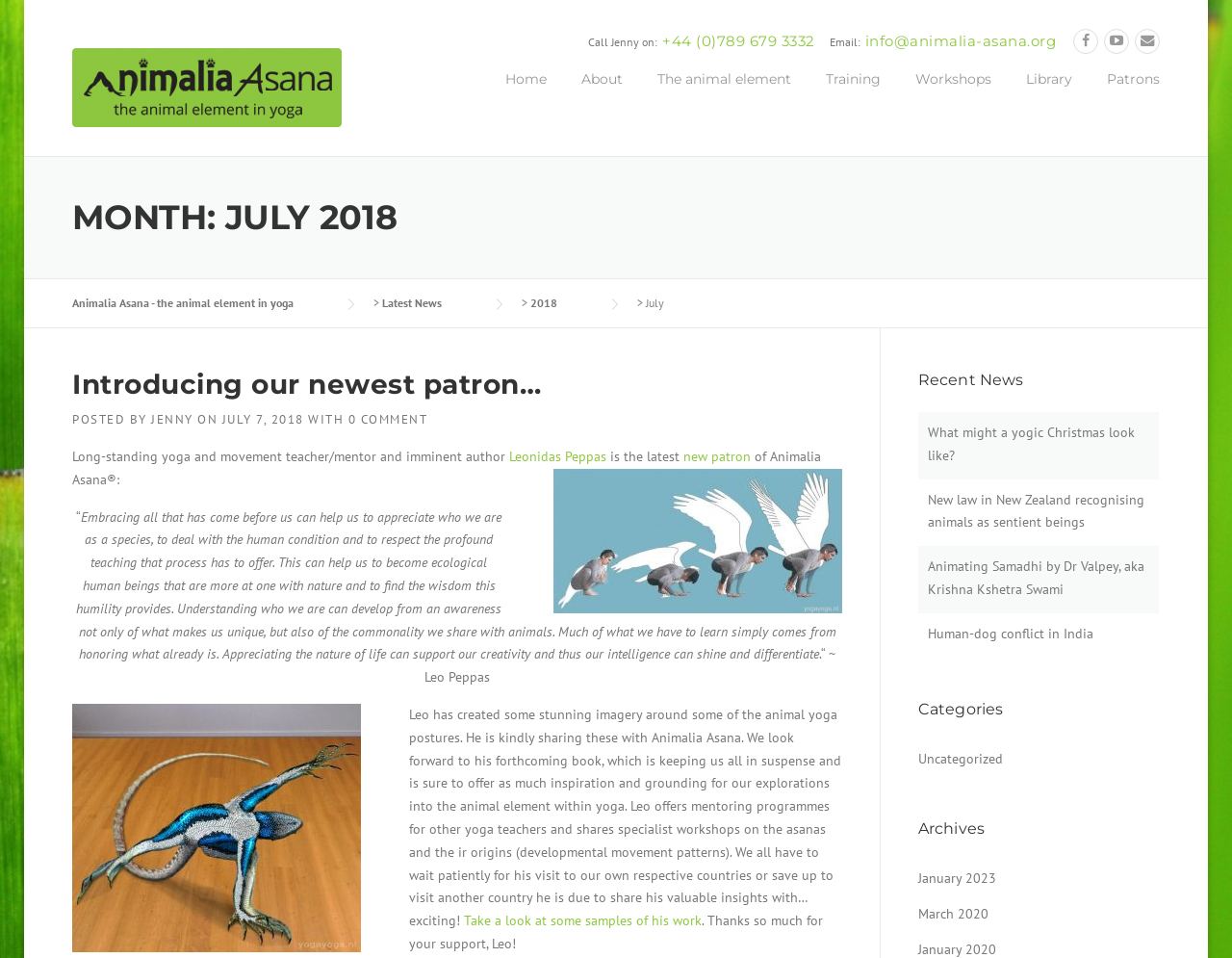What is the phone number of Jenny?
Please provide a comprehensive answer based on the visual information in the image.

I found the phone number by looking at the static text element with the label 'Call Jenny on:' and its corresponding text element with the phone number.